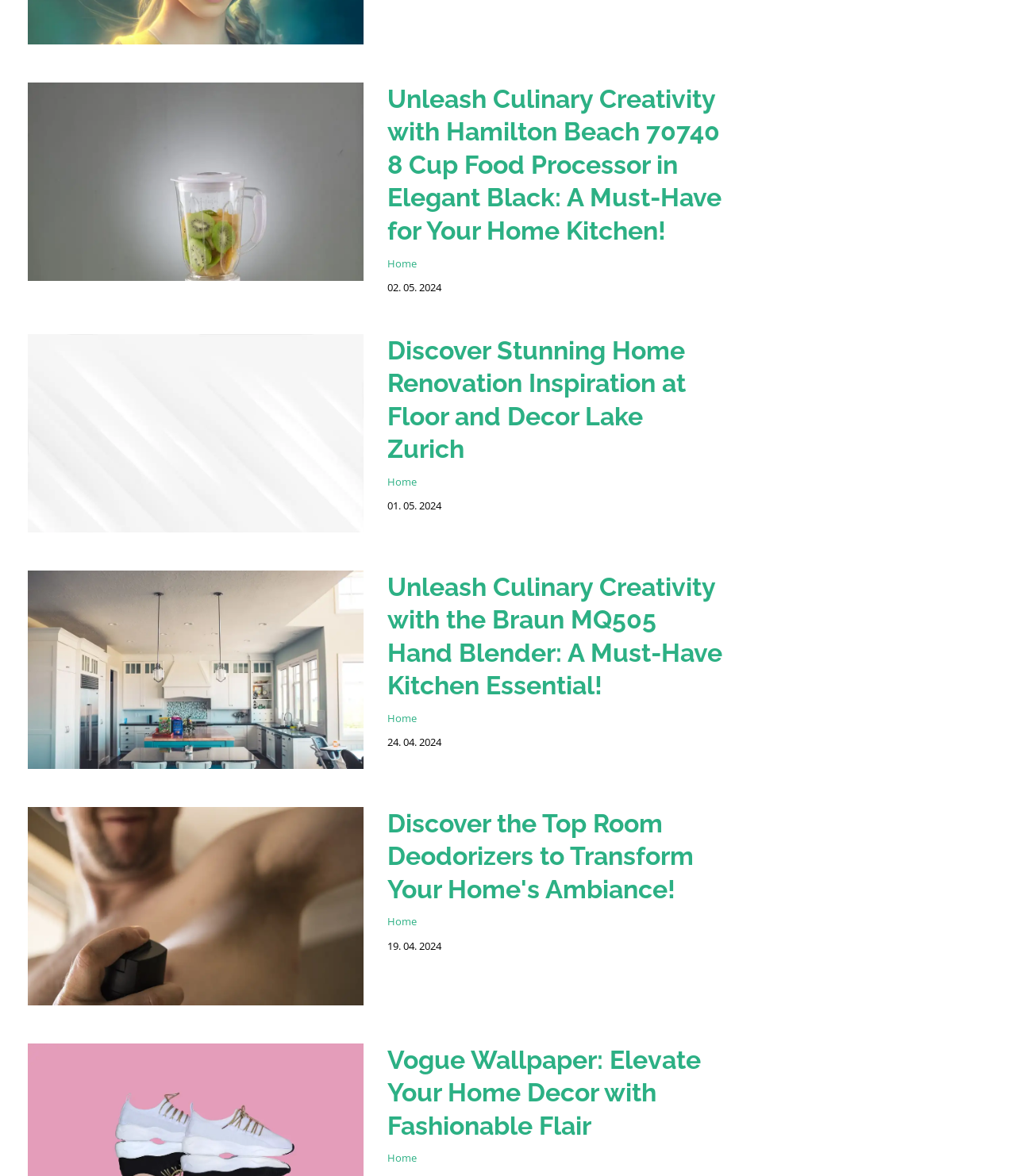Please identify the bounding box coordinates of the element that needs to be clicked to execute the following command: "Explore Vogue Wallpaper options". Provide the bounding box using four float numbers between 0 and 1, formatted as [left, top, right, bottom].

[0.027, 0.972, 0.357, 0.989]